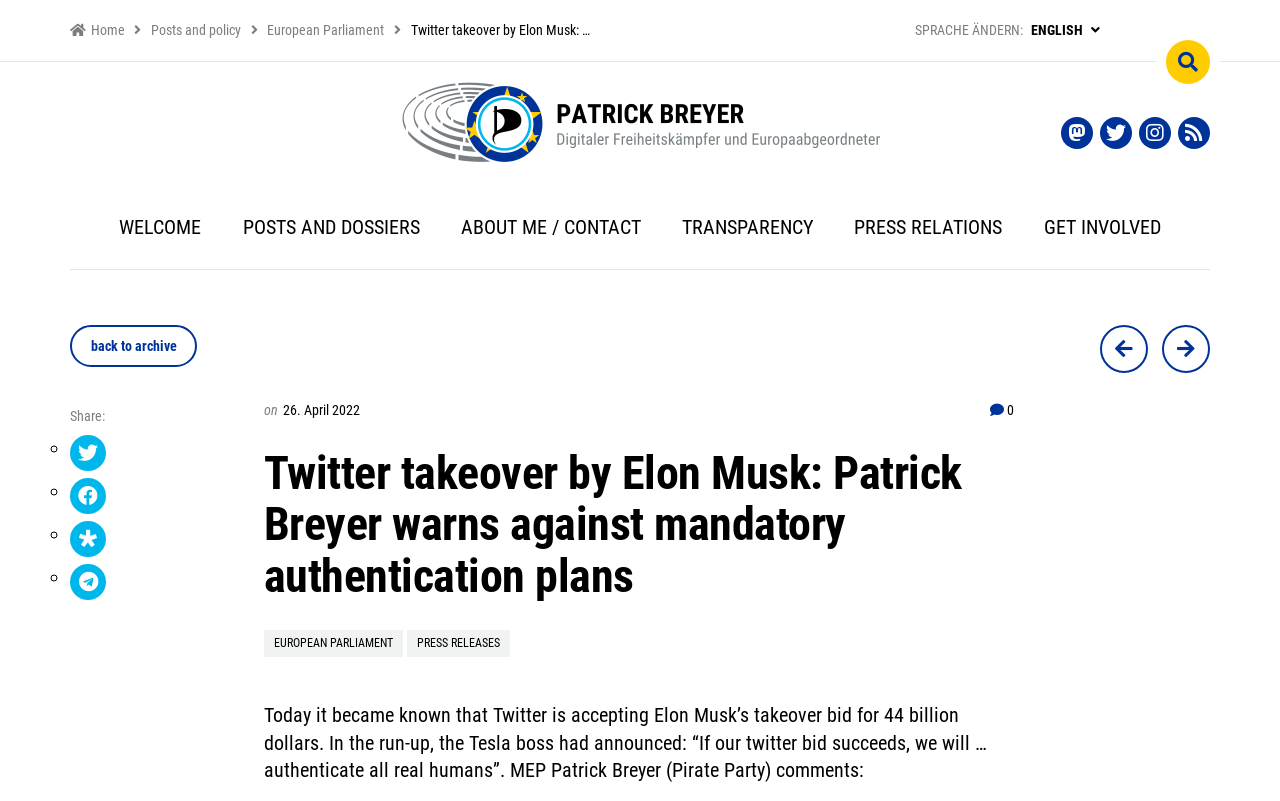Could you specify the bounding box coordinates for the clickable section to complete the following instruction: "Change language to English"?

[0.806, 0.027, 0.846, 0.047]